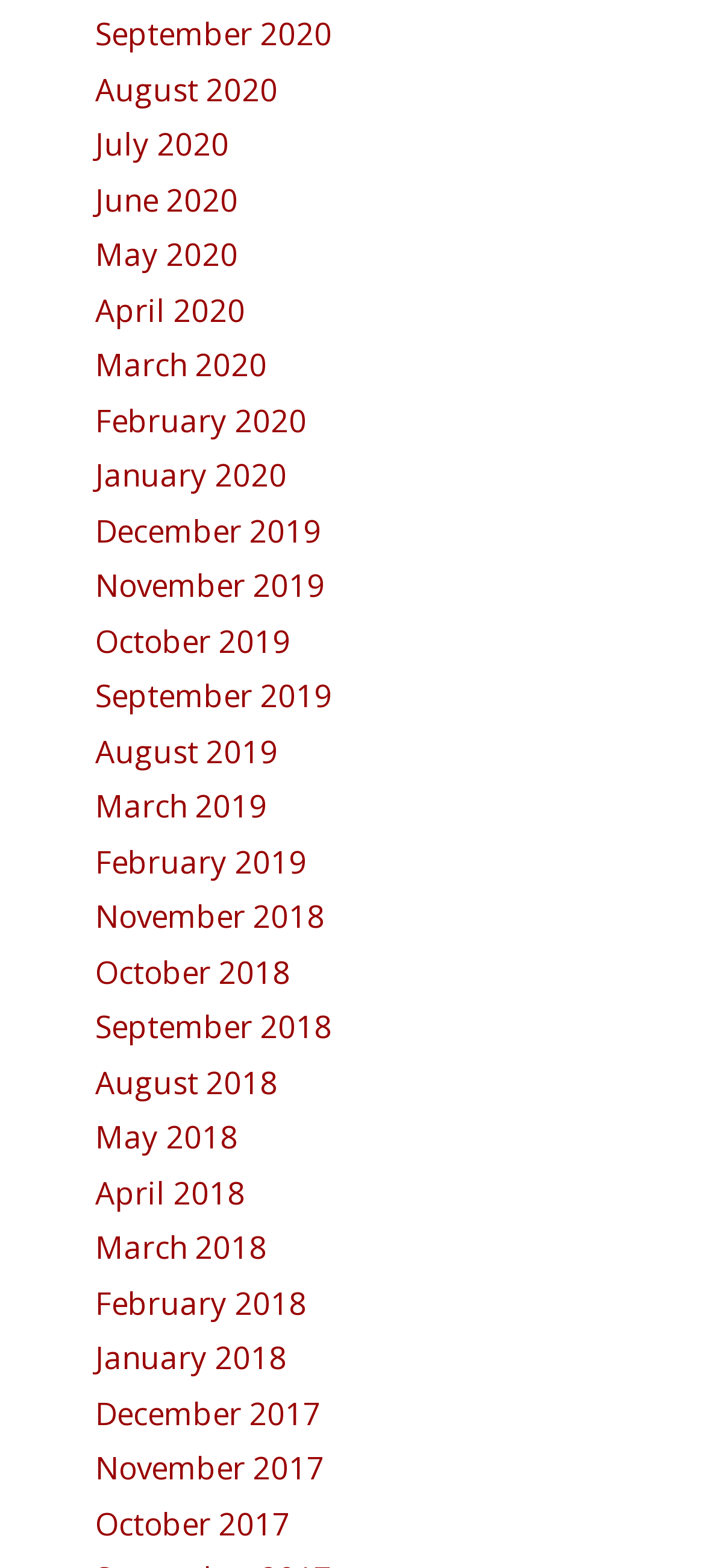What is the position of the link 'June 2020'?
Use the screenshot to answer the question with a single word or phrase.

Fourth from the top